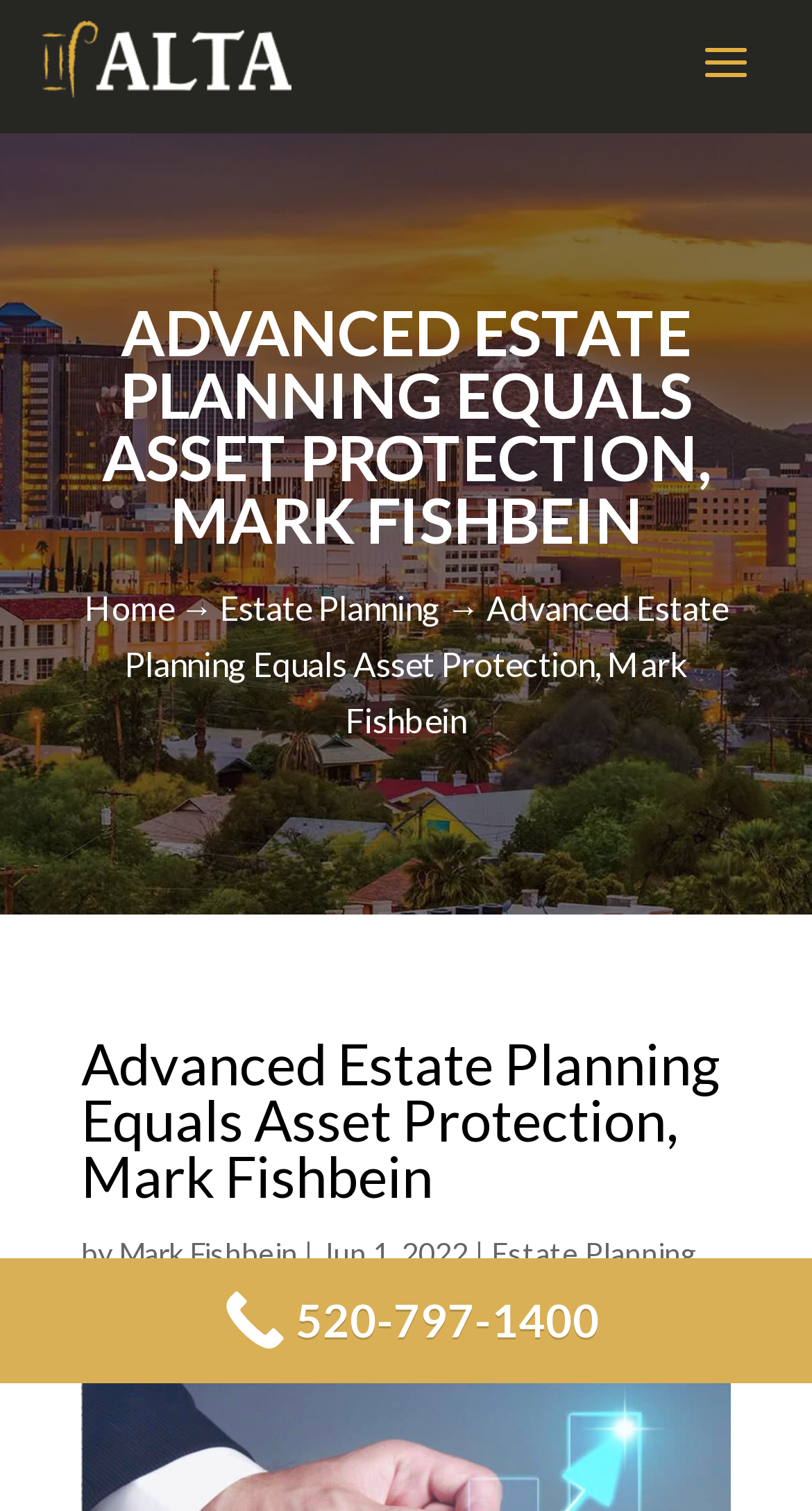What is the phone number on the webpage?
Based on the image, answer the question in a detailed manner.

The phone number is found in the link with the text '520-797-1400' at the bottom of the webpage.